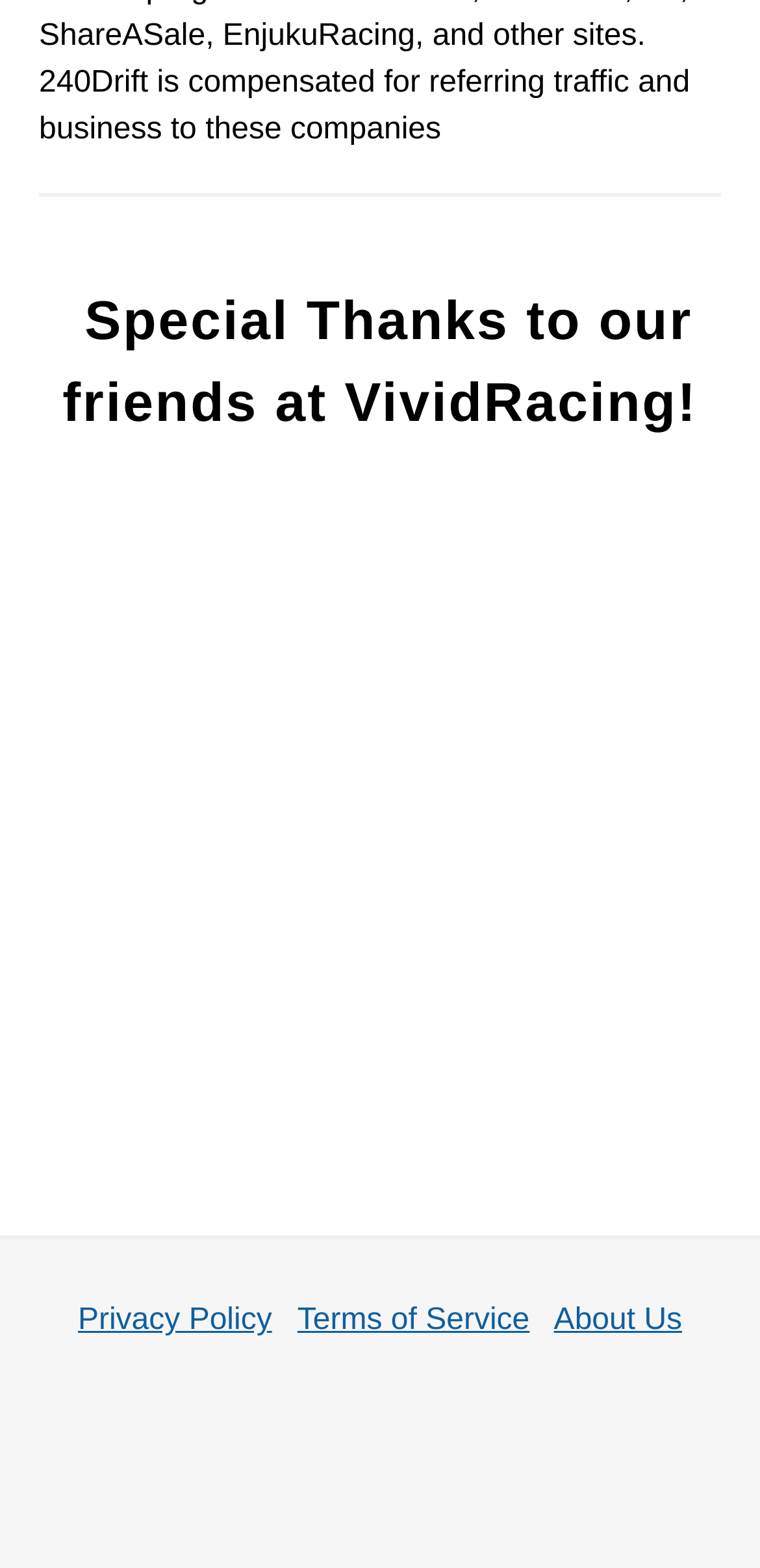Respond to the following query with just one word or a short phrase: 
How many images are there on the webpage?

1